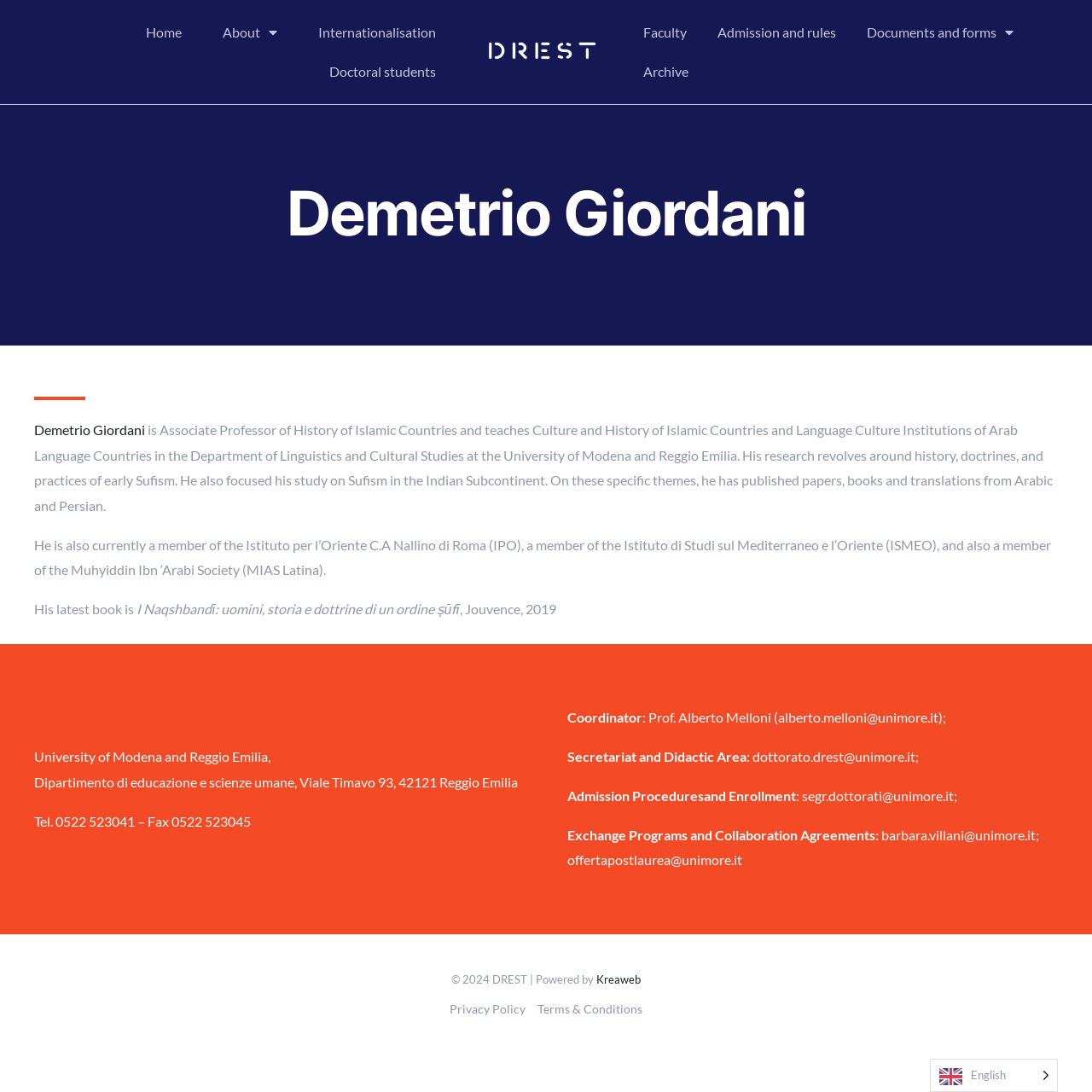What is the email address of the coordinator?
Using the visual information, answer the question in a single word or phrase.

alberto.melloni@unimore.it